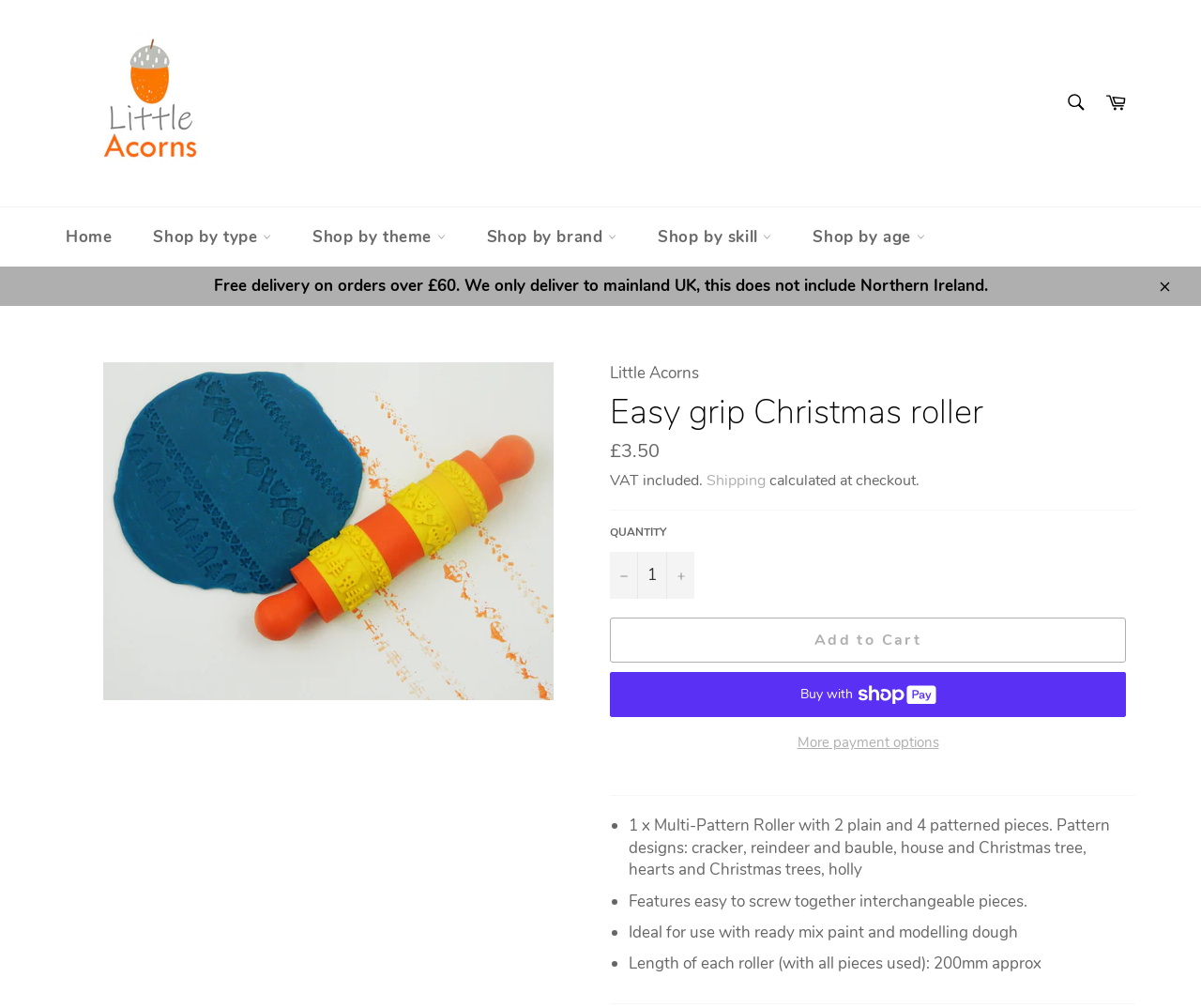Please identify the bounding box coordinates of the area that needs to be clicked to fulfill the following instruction: "Search for products."

[0.877, 0.081, 0.912, 0.123]